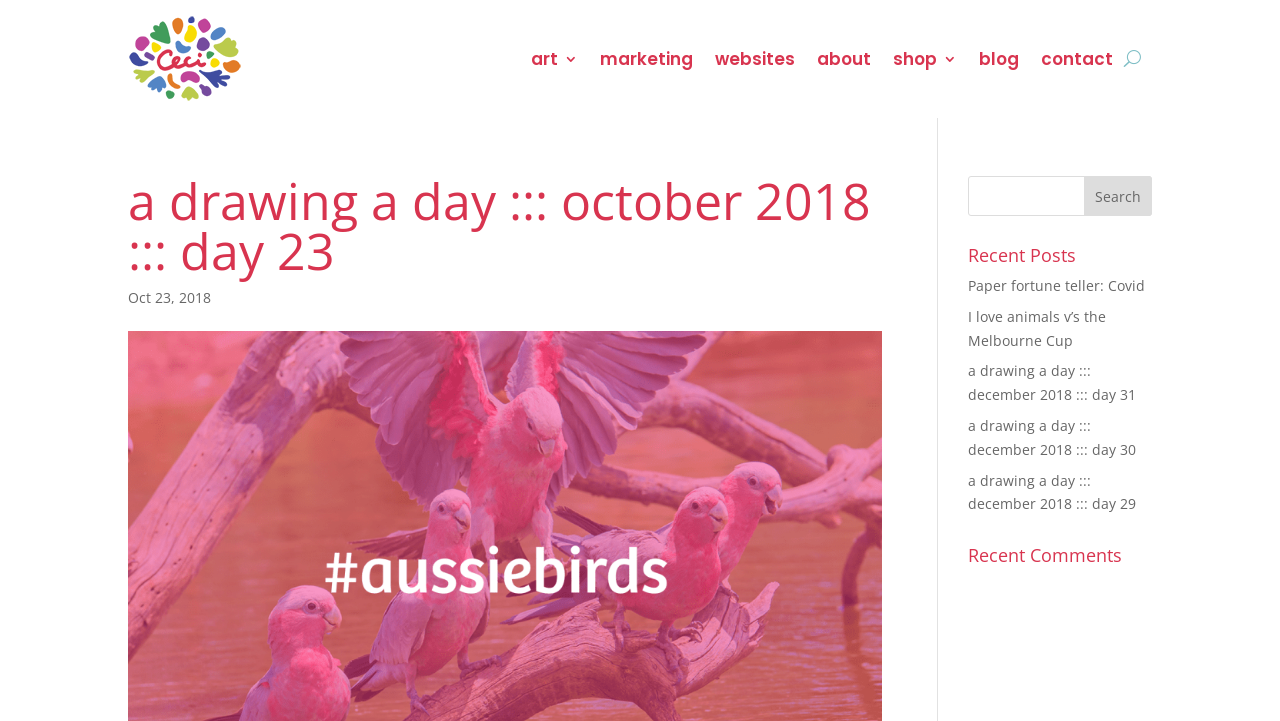How many recent posts are listed?
Answer the question with a detailed explanation, including all necessary information.

The webpage lists 4 recent posts, including 'Paper fortune teller: Covid', 'I love animals v’s the Melbourne Cup', 'a drawing a day ::: december 2018 ::: day 31', and 'a drawing a day ::: december 2018 ::: day 30'.